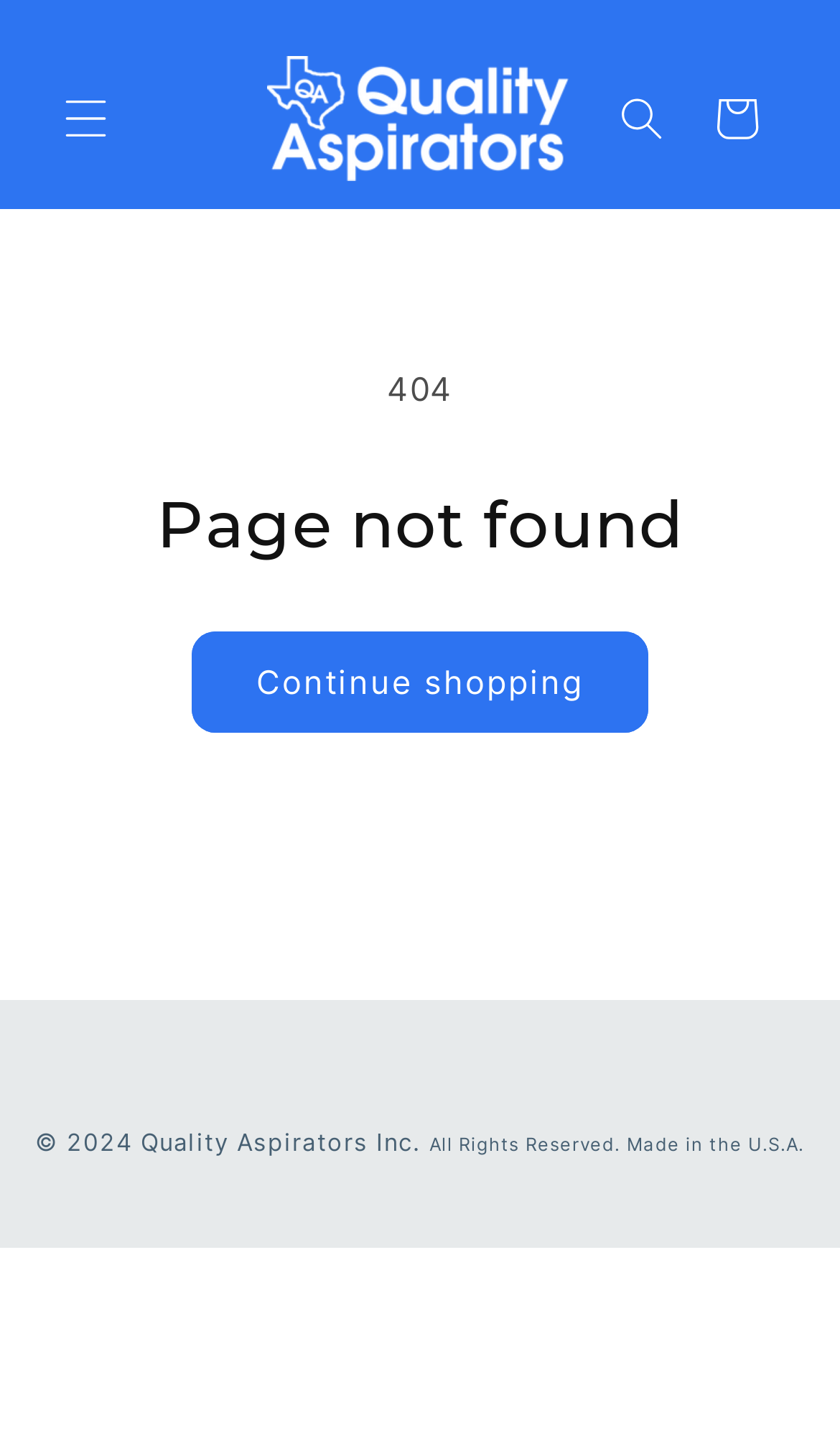What can I do if I encounter a 404 error?
Analyze the image and provide a thorough answer to the question.

I found the solution by looking at the link element with the content 'Continue shopping' inside the main element, which suggests that I can continue shopping if I encounter a 404 error.